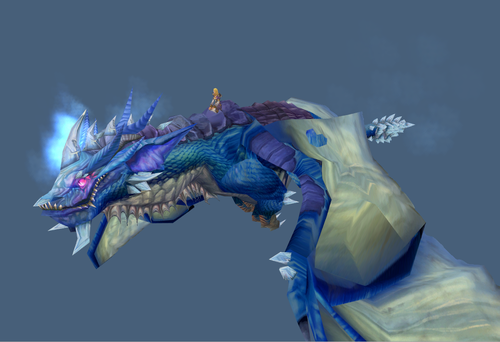What is the tone of the artwork?
Carefully examine the image and provide a detailed answer to the question.

The caption states that the artwork evokes a sense of adventure, embodying themes of heroism and magical journeys, which suggests that the overall tone of the artwork is adventurous and fantastical.